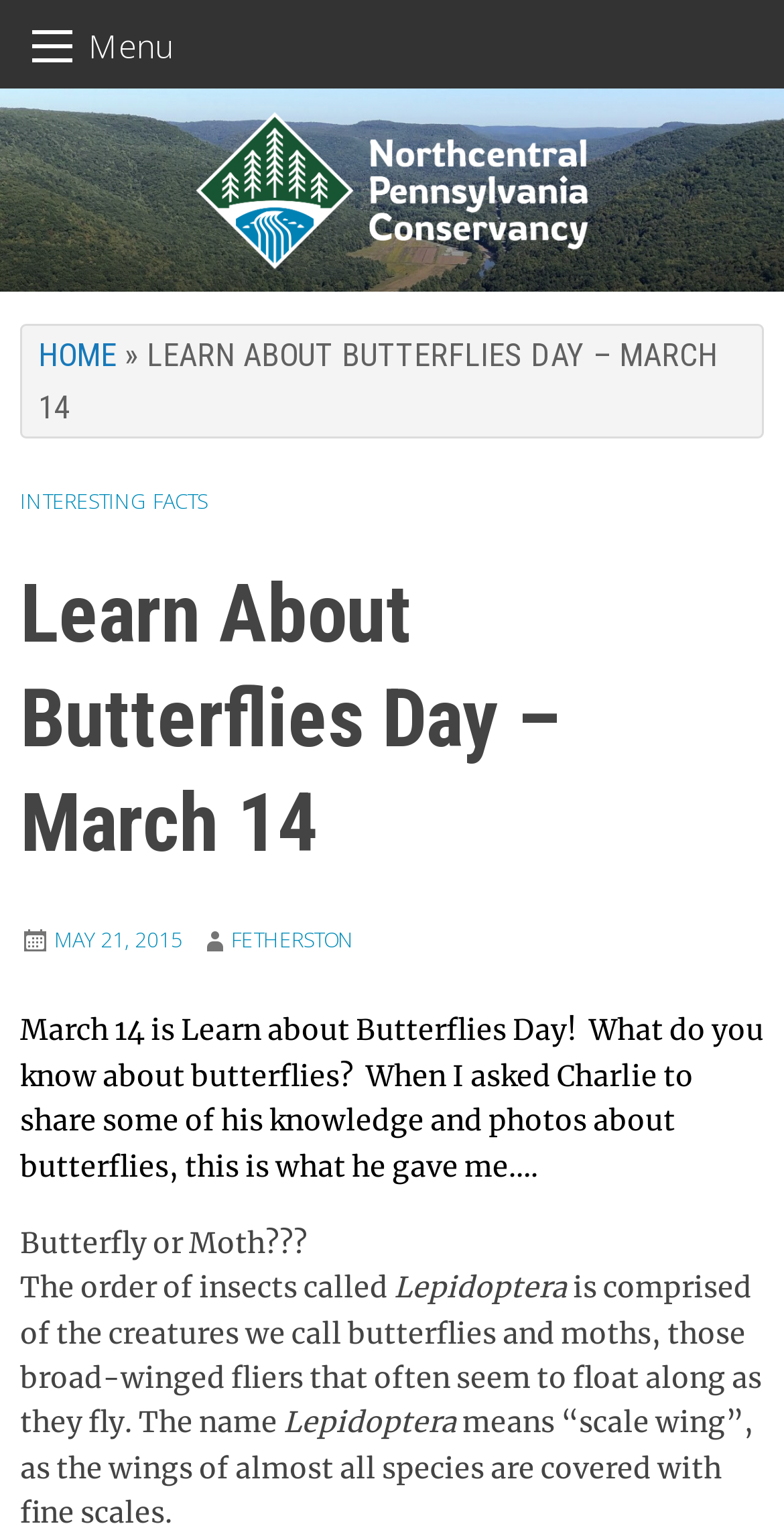Identify the bounding box of the HTML element described as: "Interesting Facts".

[0.026, 0.319, 0.264, 0.337]